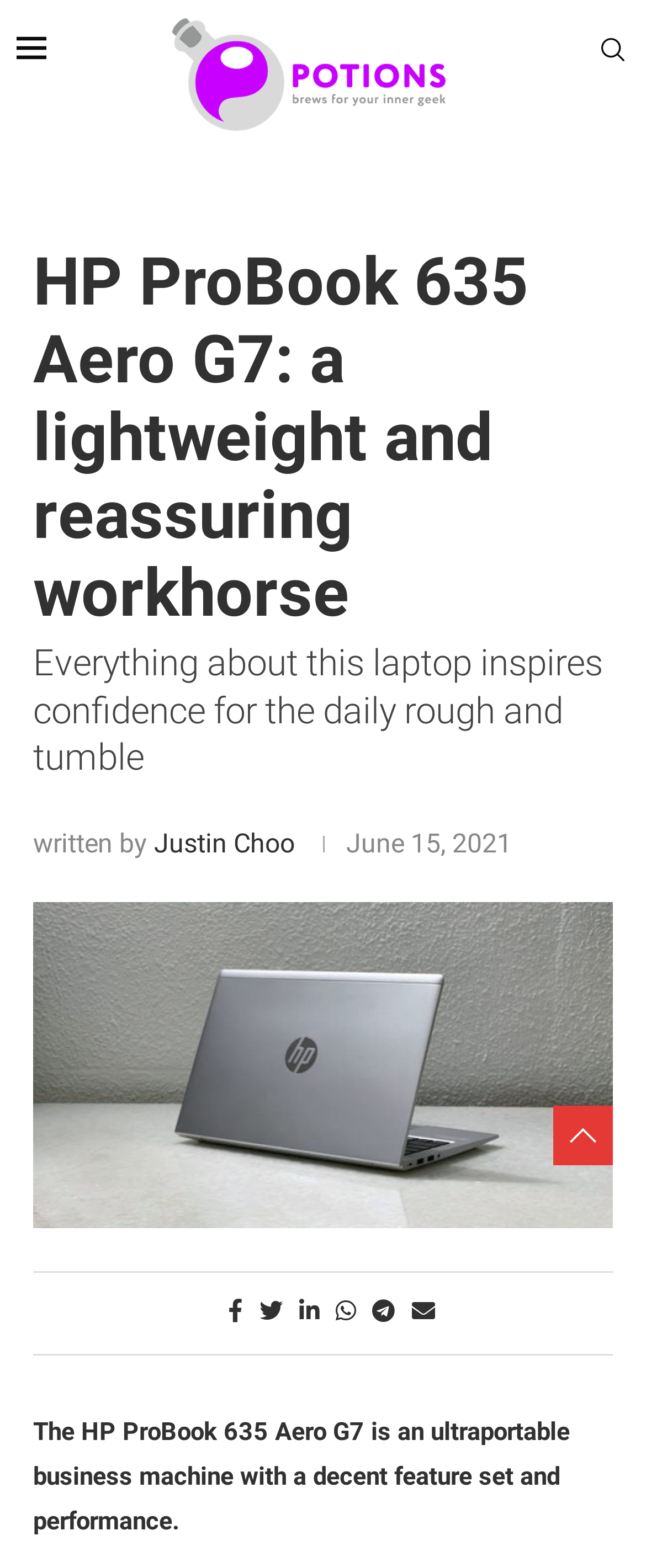Locate the bounding box coordinates of the clickable element to fulfill the following instruction: "Click the logo". Provide the coordinates as four float numbers between 0 and 1 in the format [left, top, right, bottom].

[0.266, 0.001, 0.69, 0.094]